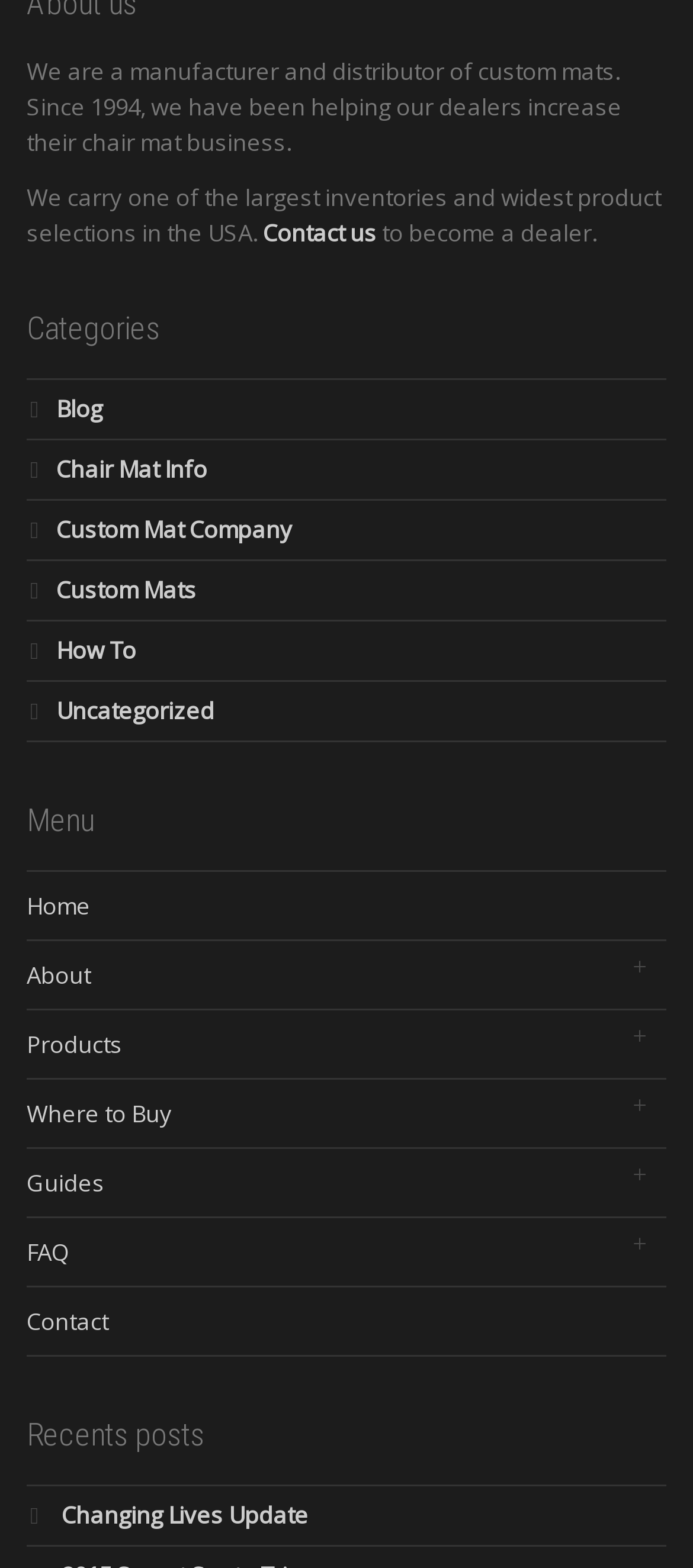Could you locate the bounding box coordinates for the section that should be clicked to accomplish this task: "learn about the company".

[0.038, 0.035, 0.897, 0.101]